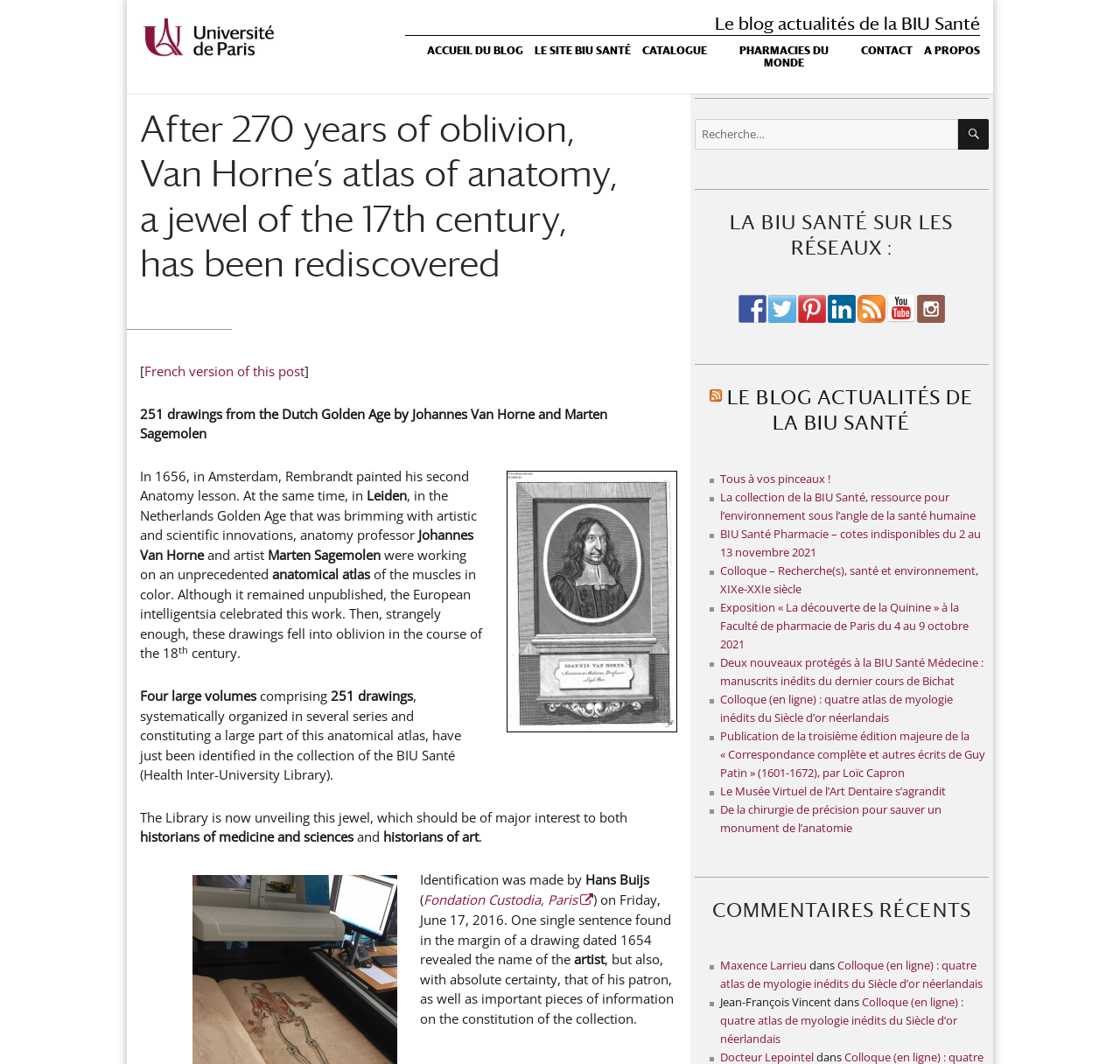Specify the bounding box coordinates of the area that needs to be clicked to achieve the following instruction: "Read the 'After 270 years of oblivion, Van Horne’s atlas of anatomy, a jewel of the 17th century, has been rediscovered' article".

[0.125, 0.1, 0.554, 0.269]